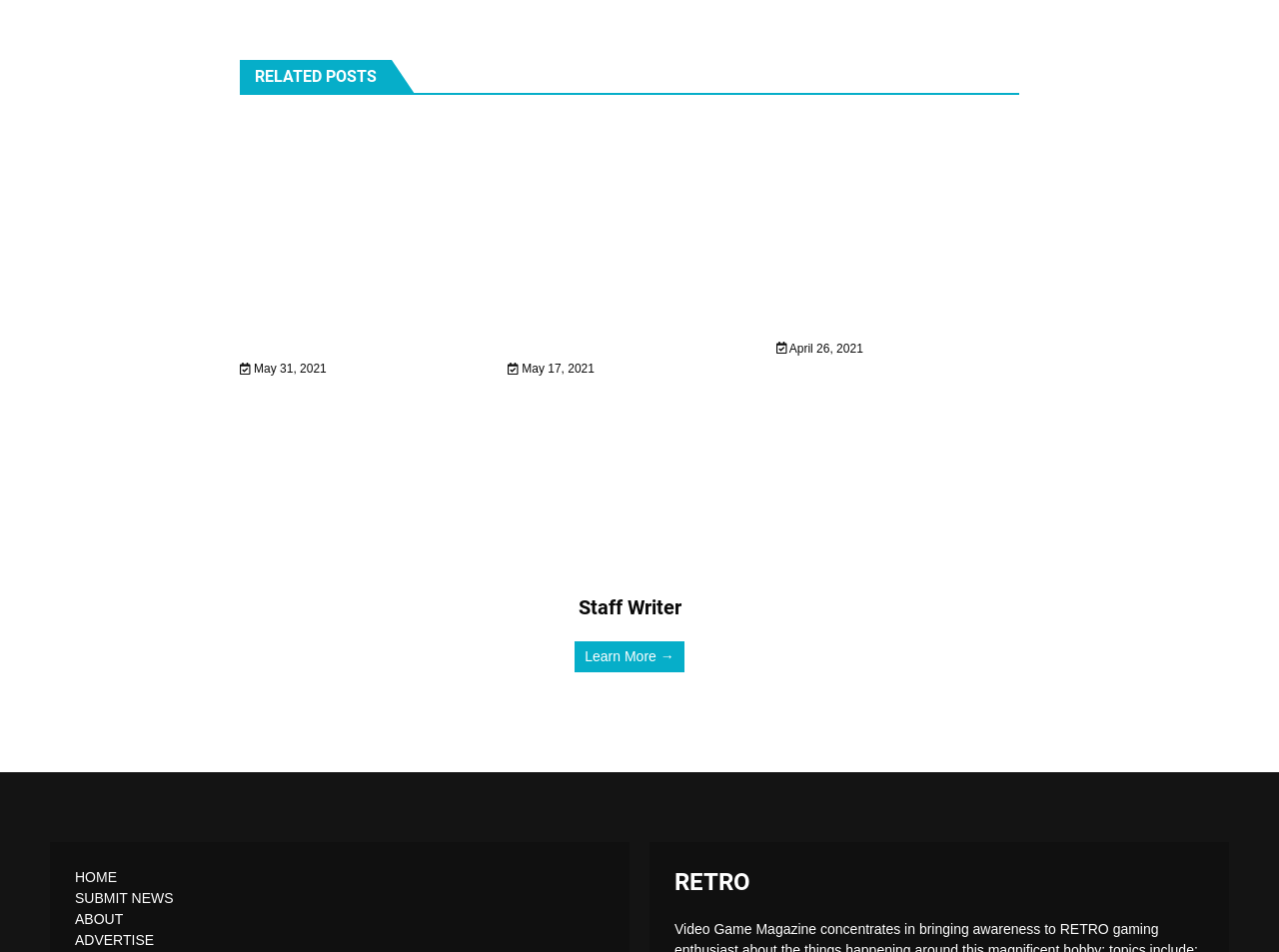What is the date of the post 'Sakura Wars: Columns 2 translation released'?
Please provide a comprehensive answer based on the contents of the image.

I found the post 'Sakura Wars: Columns 2 translation released' under the 'RELATED POSTS' section and noticed that it has a corresponding date 'May 17, 2021' mentioned below it.